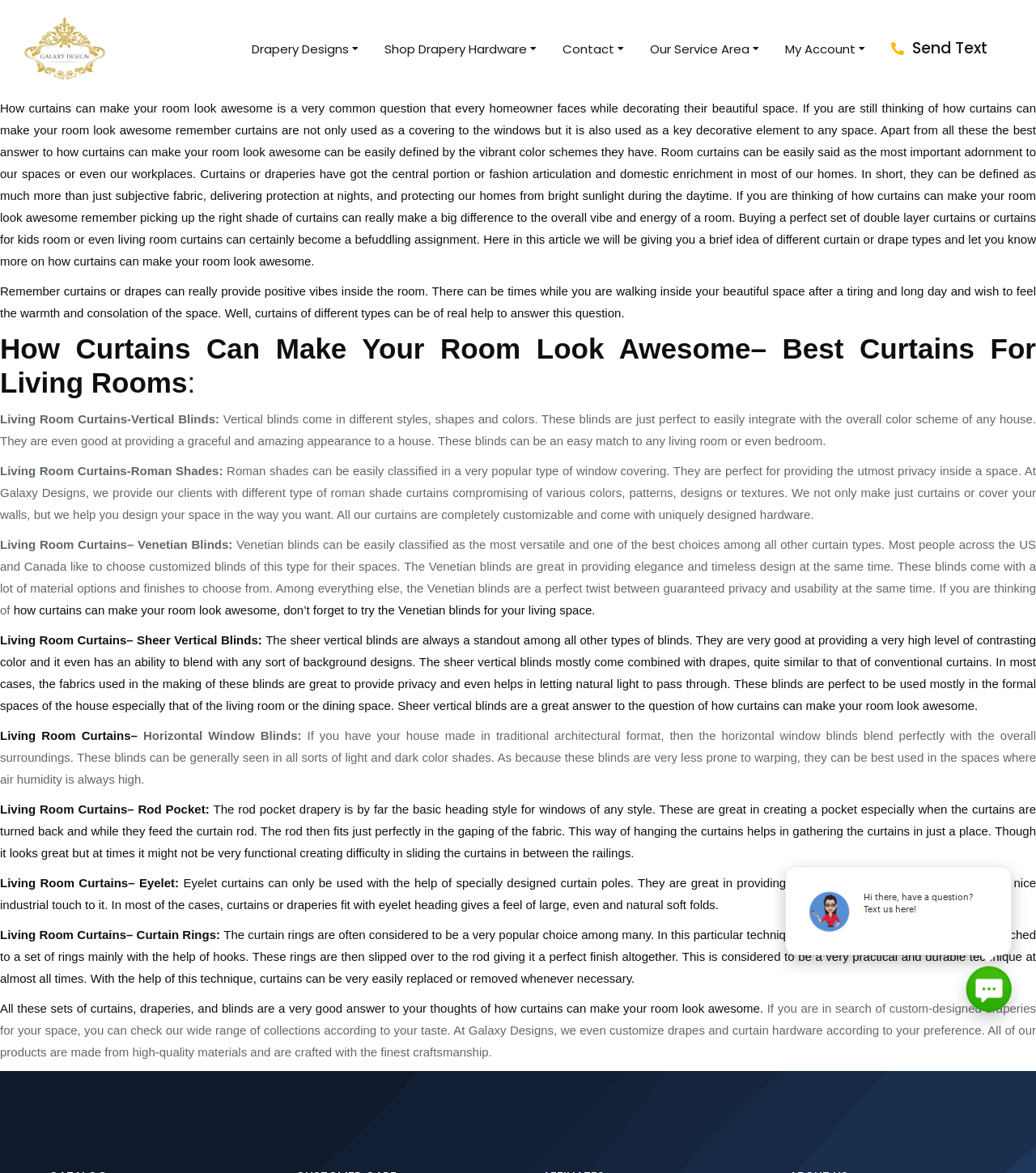Pinpoint the bounding box coordinates of the area that must be clicked to complete this instruction: "Click on the 'Contact' menu item".

[0.543, 0.029, 0.604, 0.053]